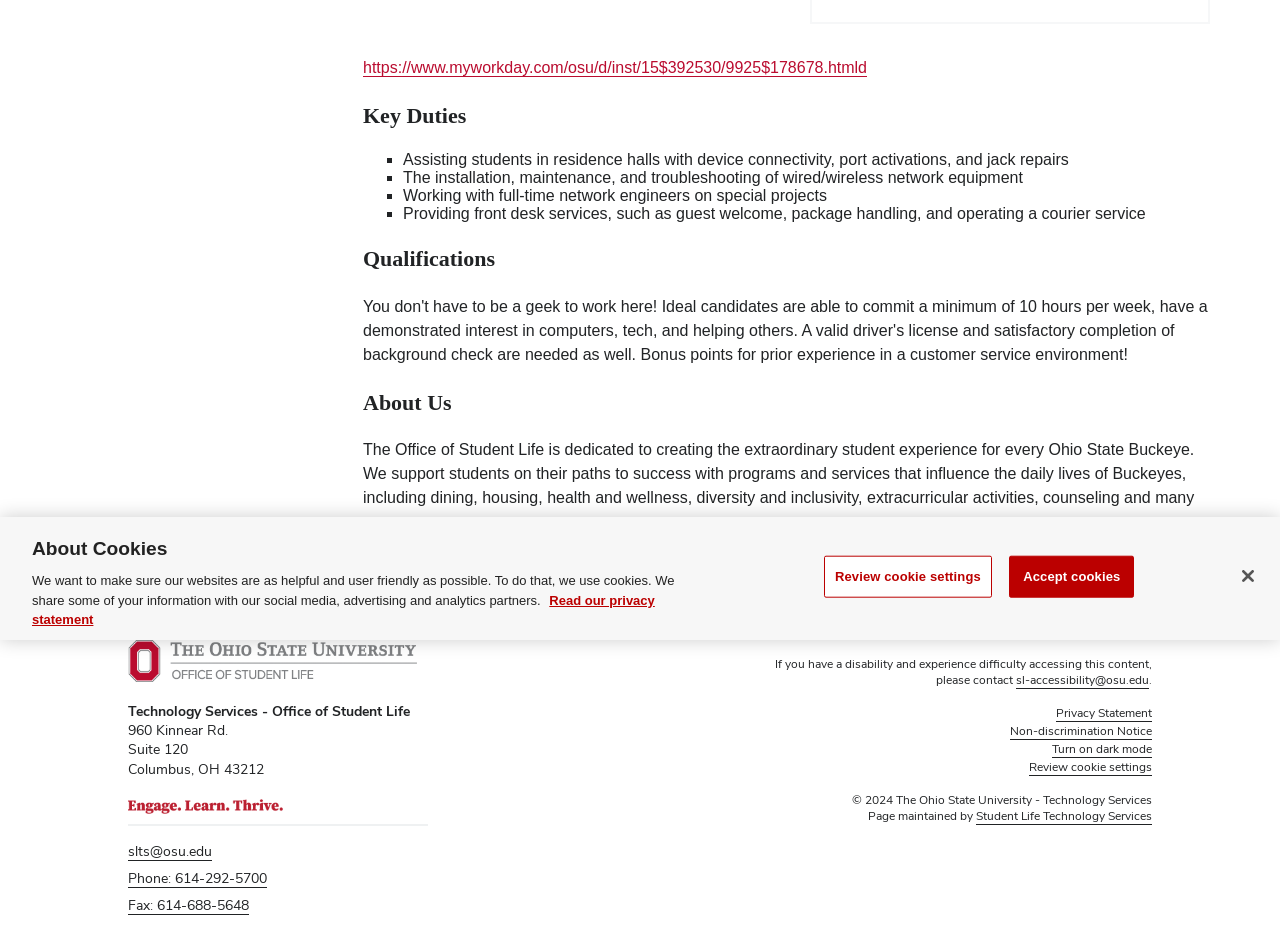Locate the bounding box coordinates for the element described below: "sl-accessibility@osu.edu". The coordinates must be four float values between 0 and 1, formatted as [left, top, right, bottom].

[0.794, 0.709, 0.898, 0.727]